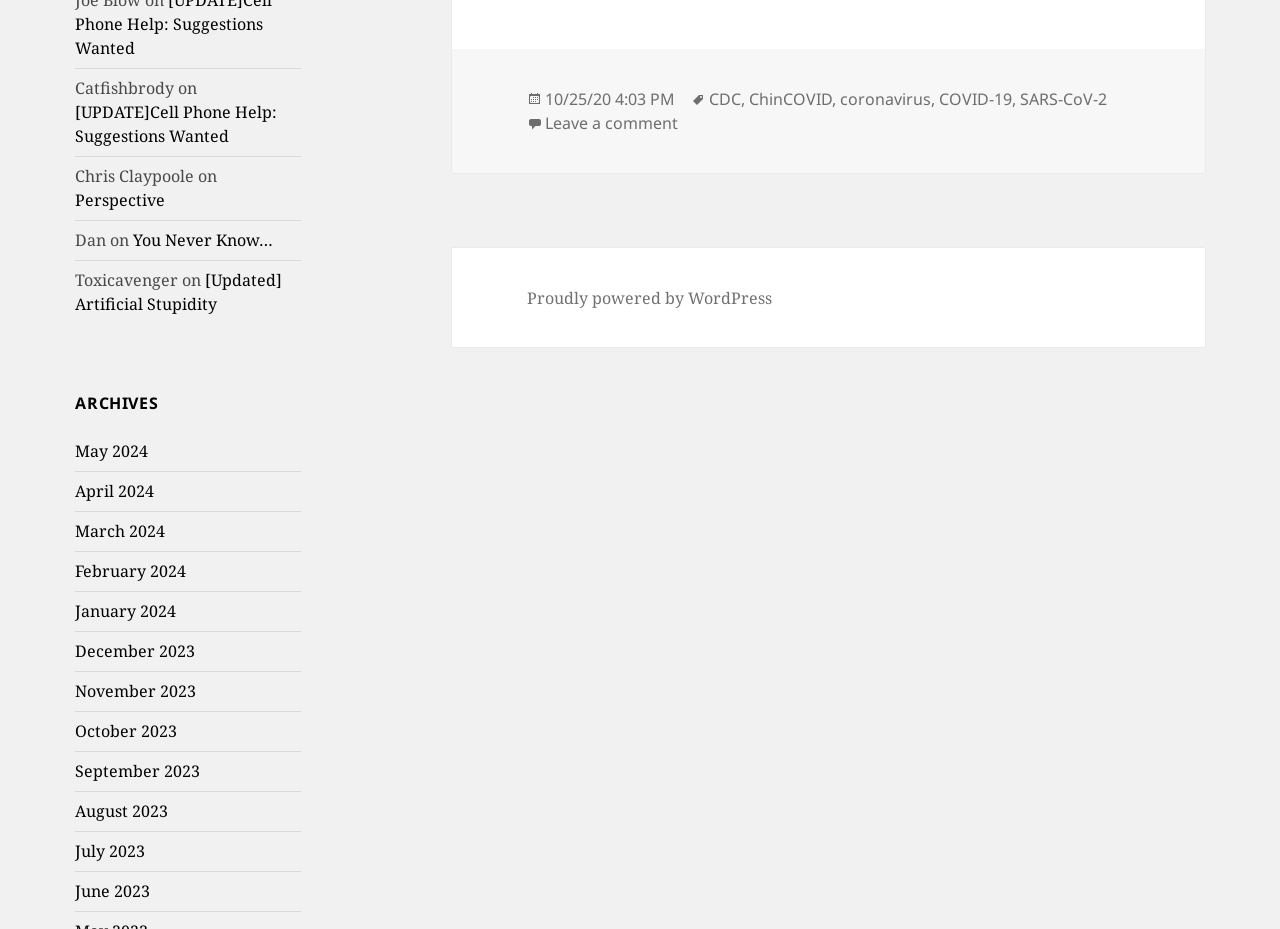Determine the bounding box coordinates of the element that should be clicked to execute the following command: "Check the news about 'AMD unleashes new graphics card for eSports'".

None